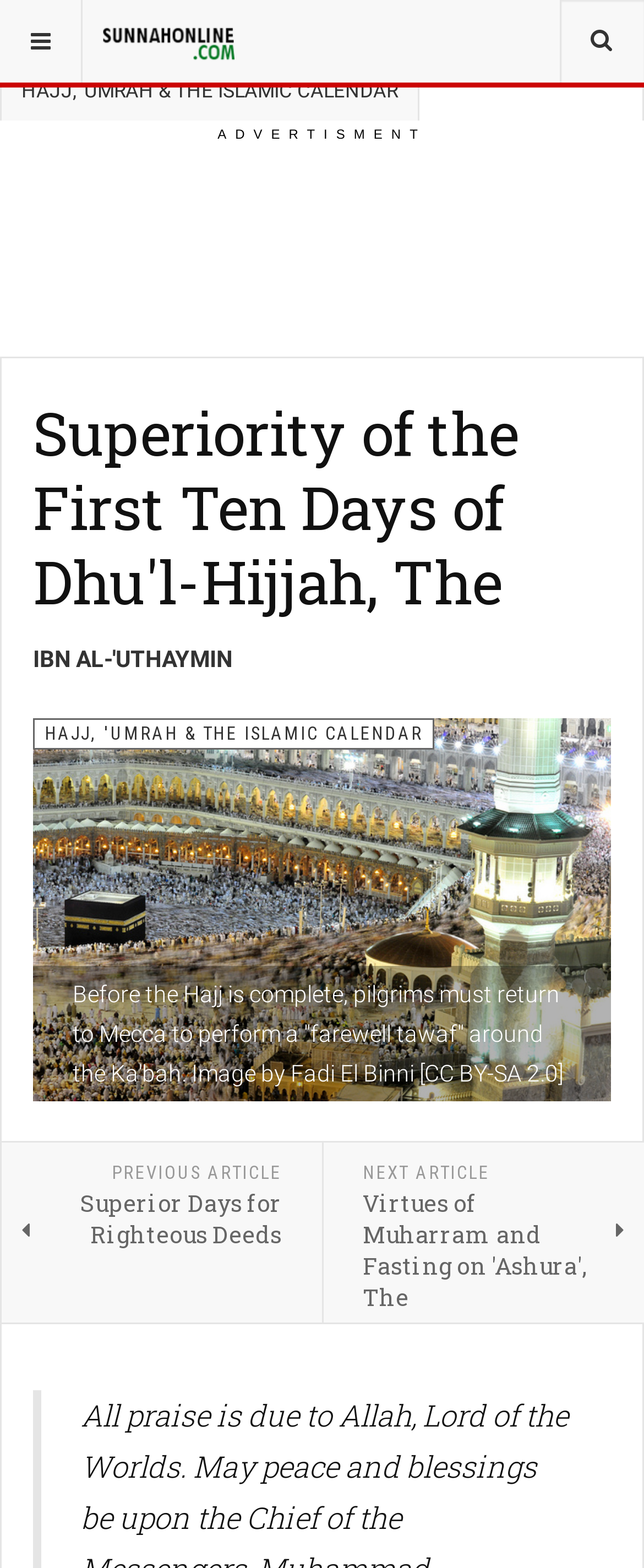Using the element description aria-label="Advertisement" name="aswift_0" title="Advertisement", predict the bounding box coordinates for the UI element. Provide the coordinates in (top-left x, top-left y, bottom-right x, bottom-right y) format with values ranging from 0 to 1.

[0.09, 0.096, 0.91, 0.201]